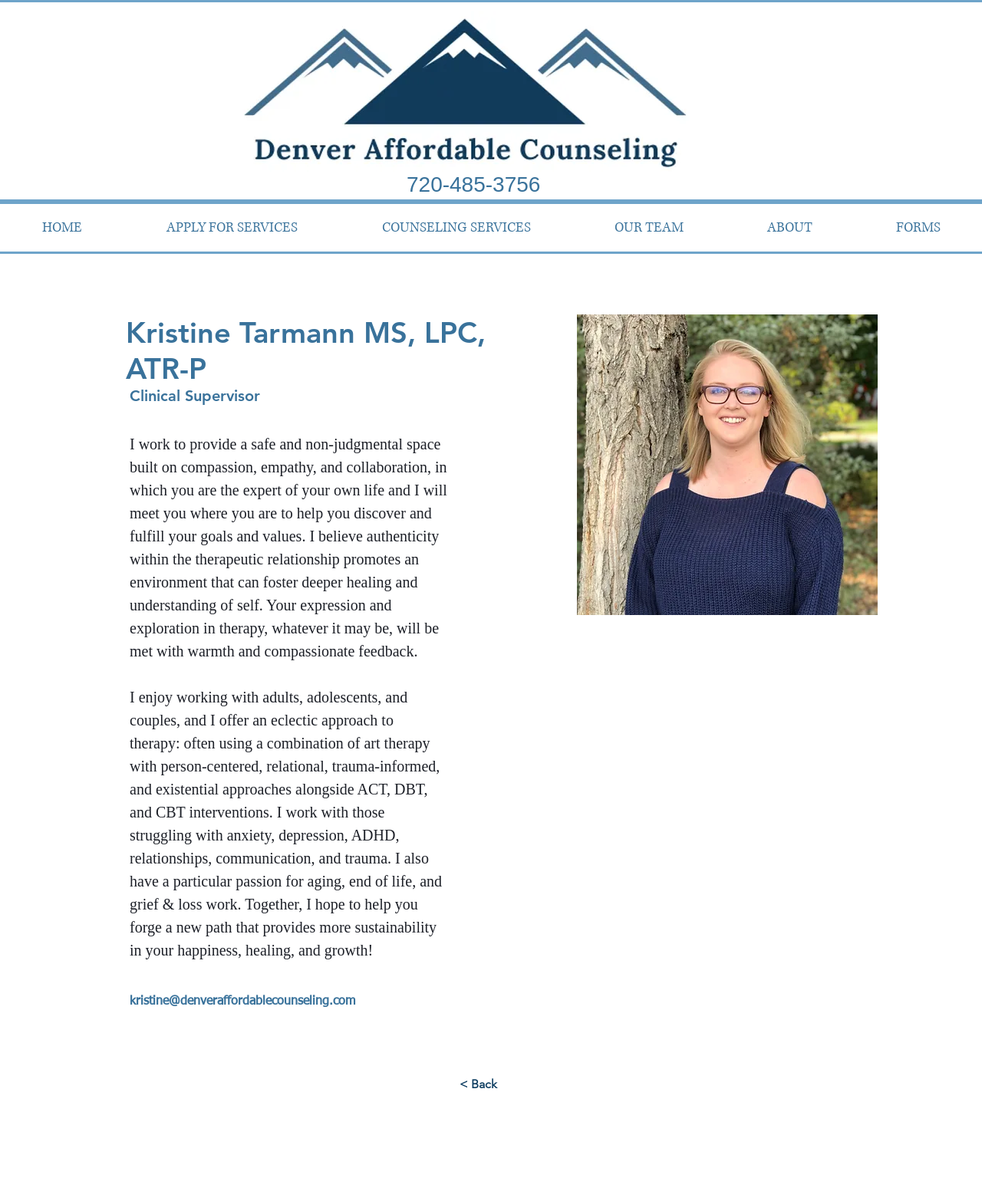Find the bounding box coordinates of the element you need to click on to perform this action: 'Go back'. The coordinates should be represented by four float values between 0 and 1, in the format [left, top, right, bottom].

[0.468, 0.892, 0.53, 0.91]